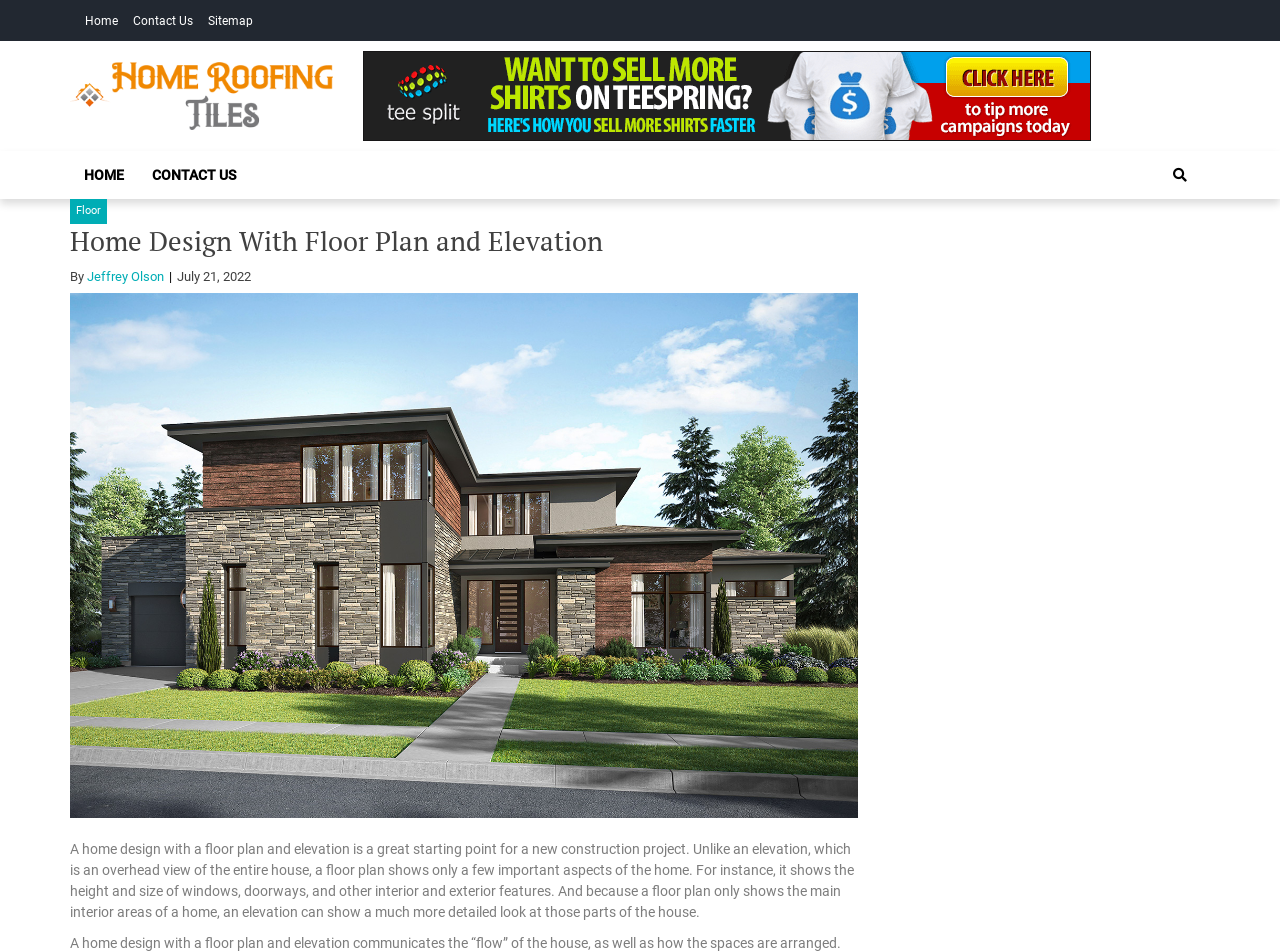What is the date of the article?
From the image, provide a succinct answer in one word or a short phrase.

July 21, 2022